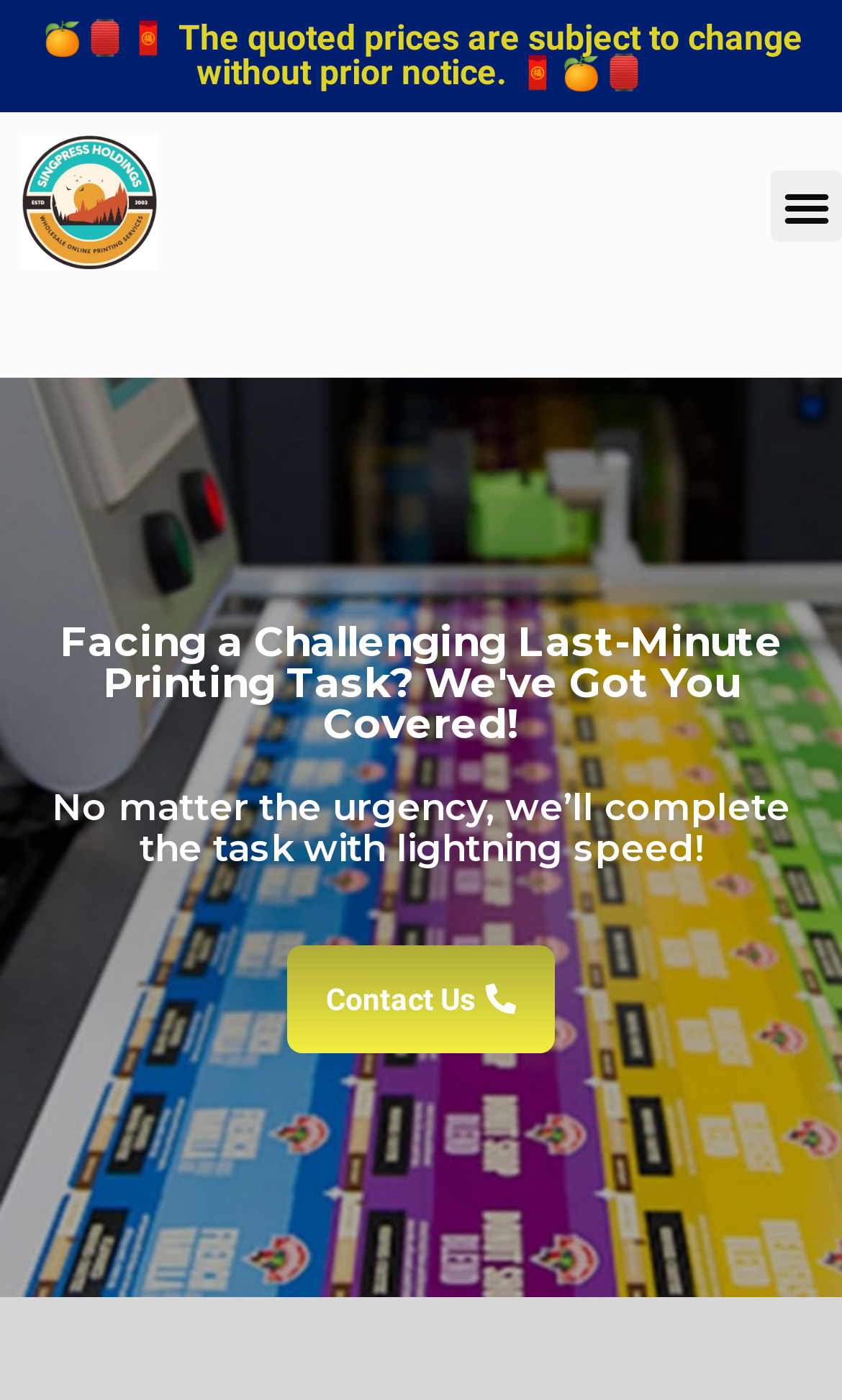Identify the coordinates of the bounding box for the element described below: "Contact Us". Return the coordinates as four float numbers between 0 and 1: [left, top, right, bottom].

[0.341, 0.675, 0.659, 0.752]